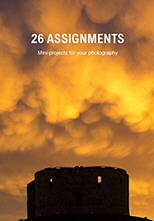Explain the content of the image in detail.

This image features the cover of the eBook titled "26 ASSIGNMENTS," which offers a collection of mini-projects designed to inspire and enhance your photography skills. The title prominently appears at the top in bold, white lettering, providing context about the content. Below the title, the subtitle "Mini-projects for your photography" further emphasizes the practical nature of the assignments included in the book. 

The background showcases a striking sunset with dramatic clouds, casting an orange hue that creates a captivating atmosphere. In the foreground, the silhouette of a fortified structure or tower adds an element of intrigue, suggesting a blend of history and creativity. This visual representation aligns perfectly with the book's aim to motivate photographers of all levels through engaging assignments, offering fresh ideas to stimulate their artistic journey.